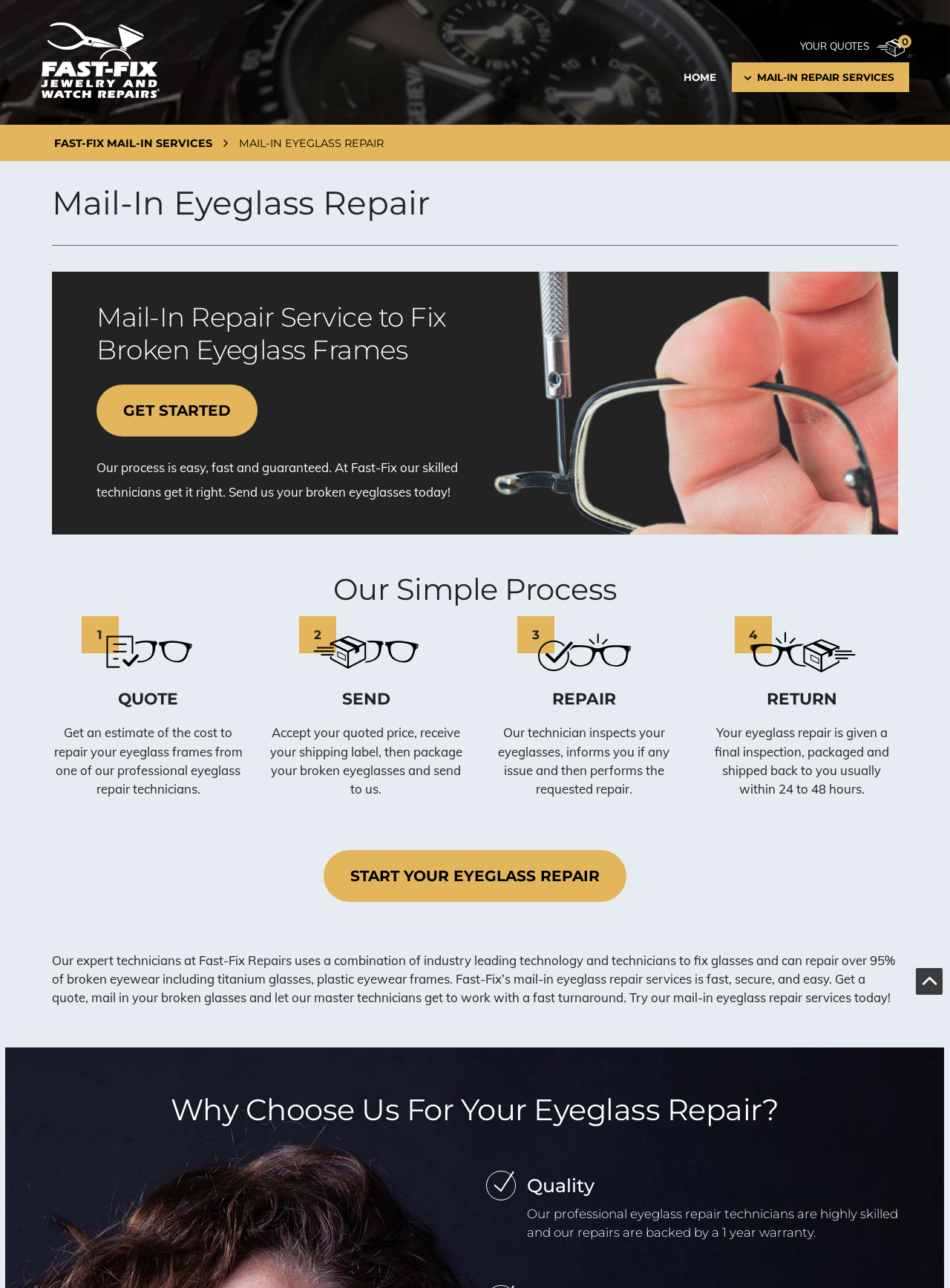Pinpoint the bounding box coordinates of the clickable element needed to complete the instruction: "Click the 'START YOUR EYEGLASS REPAIR' button". The coordinates should be provided as four float numbers between 0 and 1: [left, top, right, bottom].

[0.341, 0.66, 0.659, 0.7]